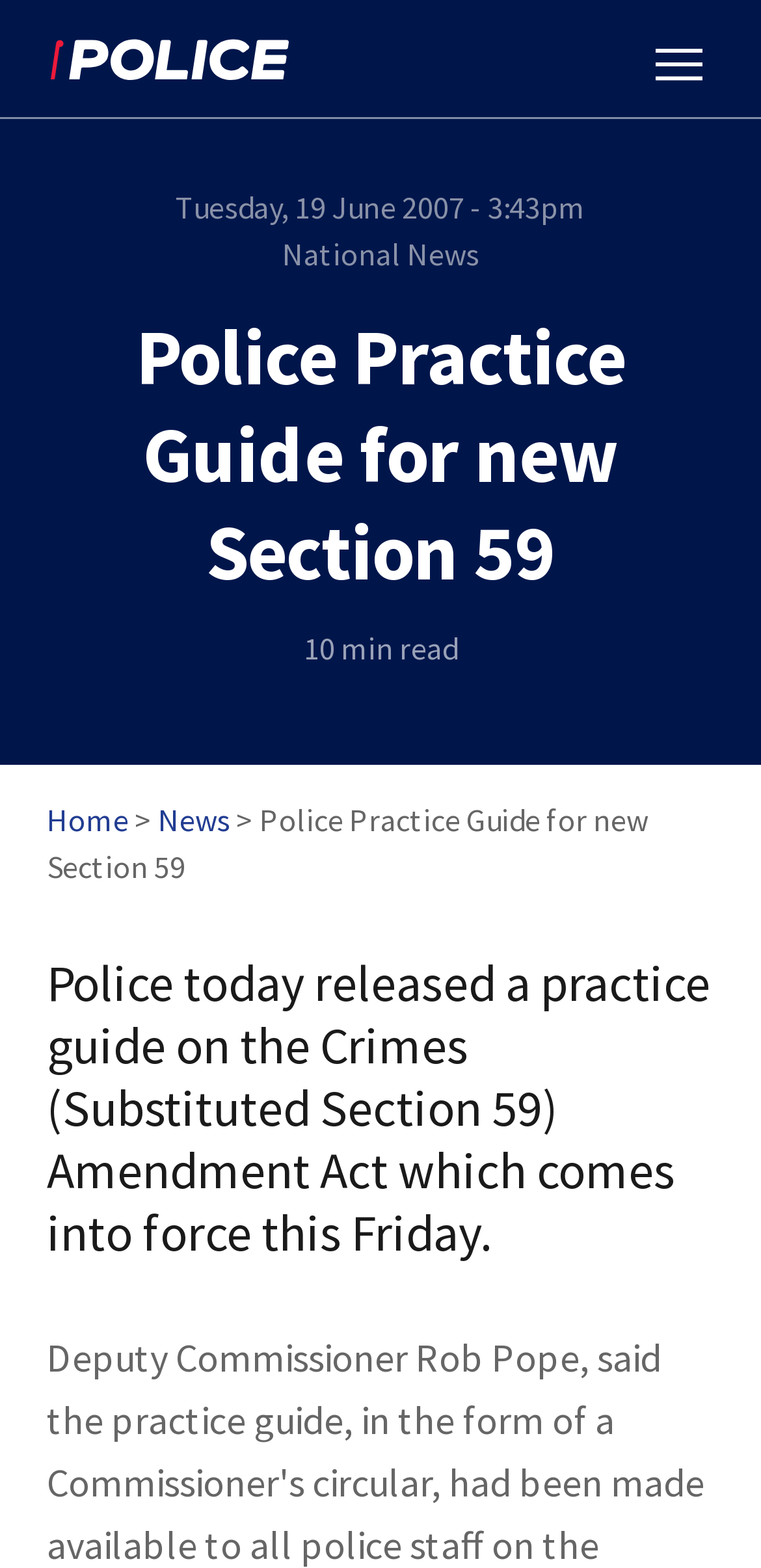Look at the image and give a detailed response to the following question: What is the category of the news article?

I found the category of the news article by looking at the top section of the webpage, where it says 'National News'. This indicates that the article falls under the national news category.